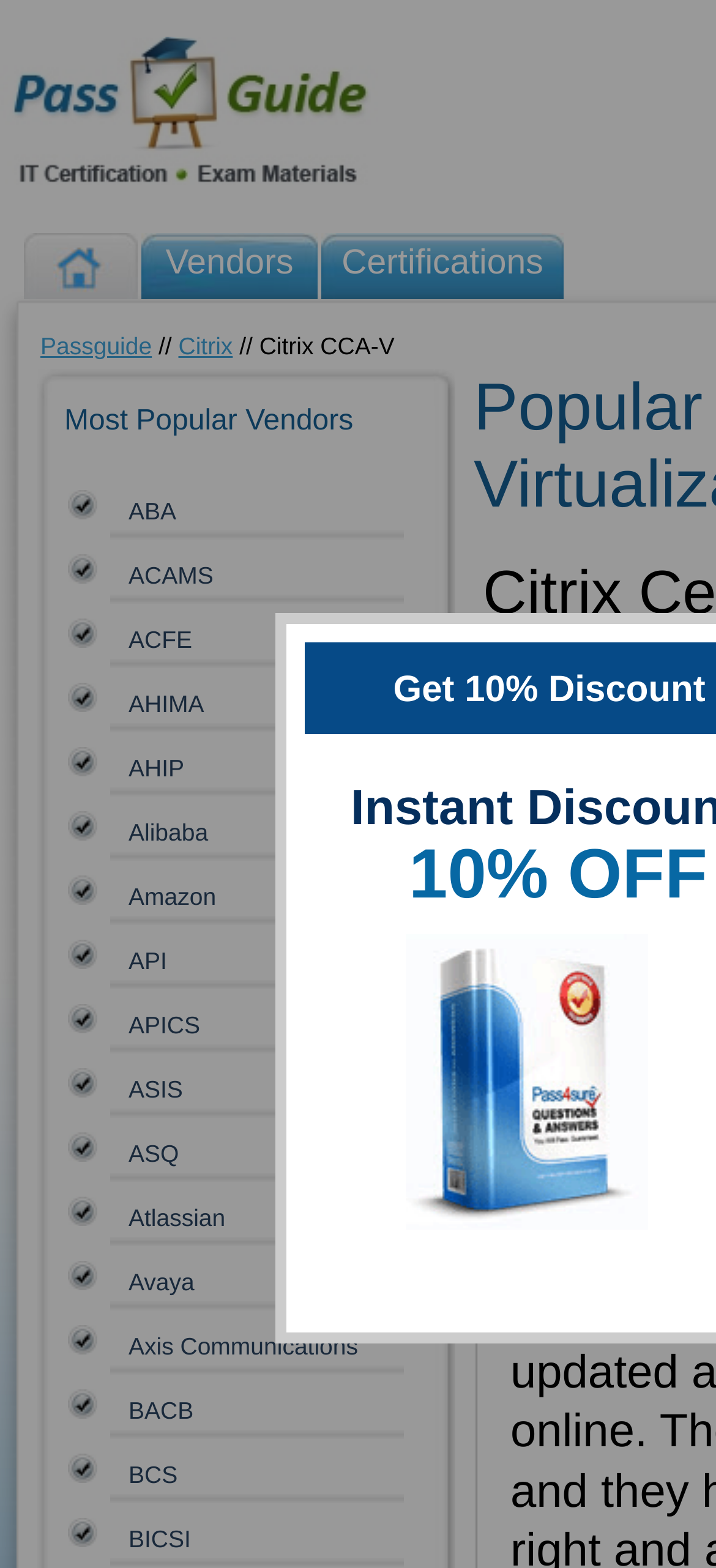Find the bounding box of the UI element described as: "Book Online". The bounding box coordinates should be given as four float values between 0 and 1, i.e., [left, top, right, bottom].

None